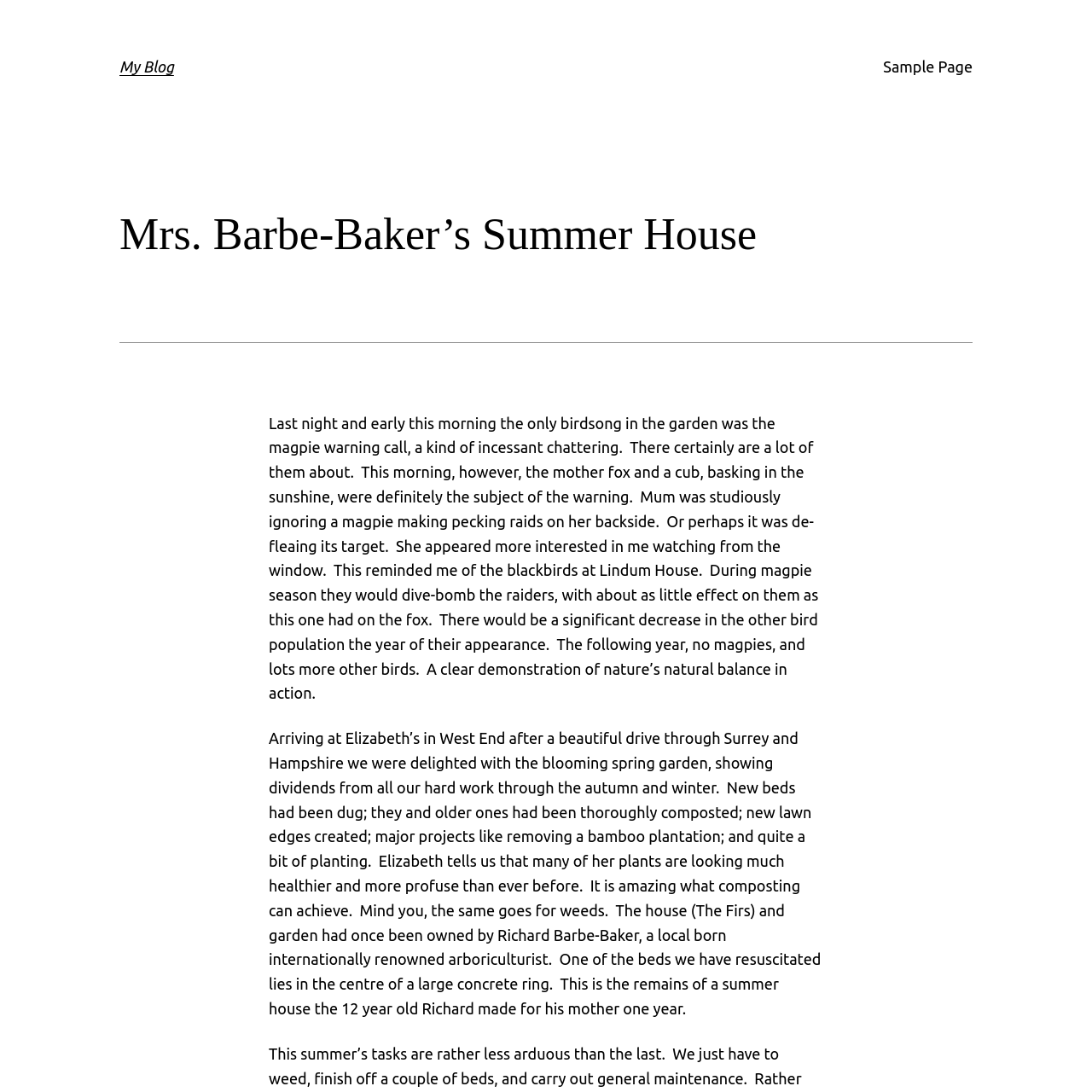Using the element description provided, determine the bounding box coordinates in the format (top-left x, top-left y, bottom-right x, bottom-right y). Ensure that all values are floating point numbers between 0 and 1. Element description: Sample Page

[0.809, 0.05, 0.891, 0.072]